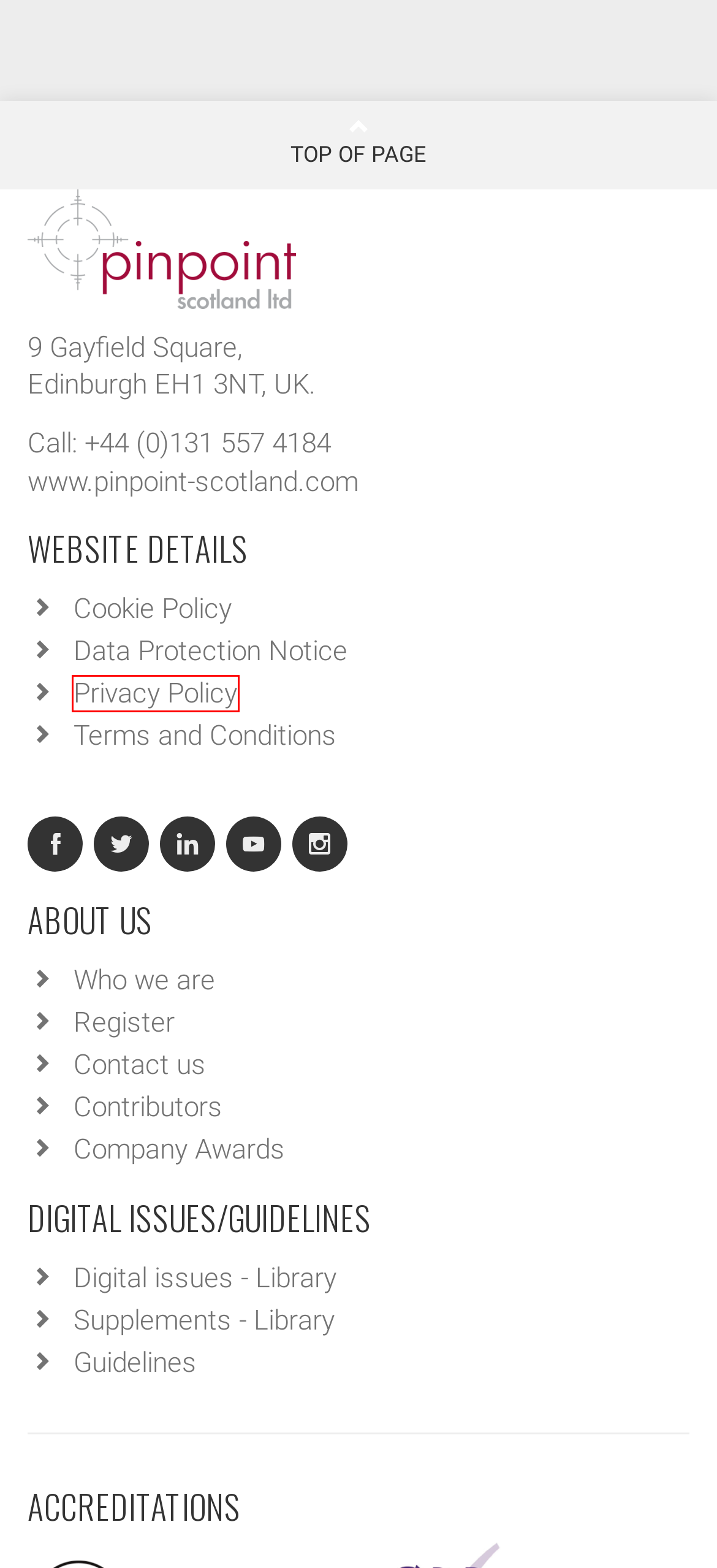You have a screenshot of a webpage with a red bounding box highlighting a UI element. Your task is to select the best webpage description that corresponds to the new webpage after clicking the element. Here are the descriptions:
A. Contributors | Eye News
B. Terms and Conditions | Eye News
C. Company Awards | Eye News
D. Register | Eye News
E. Supplements - Library | Eye News
F. Digital issues - Library | Eye News
G. Data Protection Notice | Eye News
H. Privacy Policy | Eye News

H